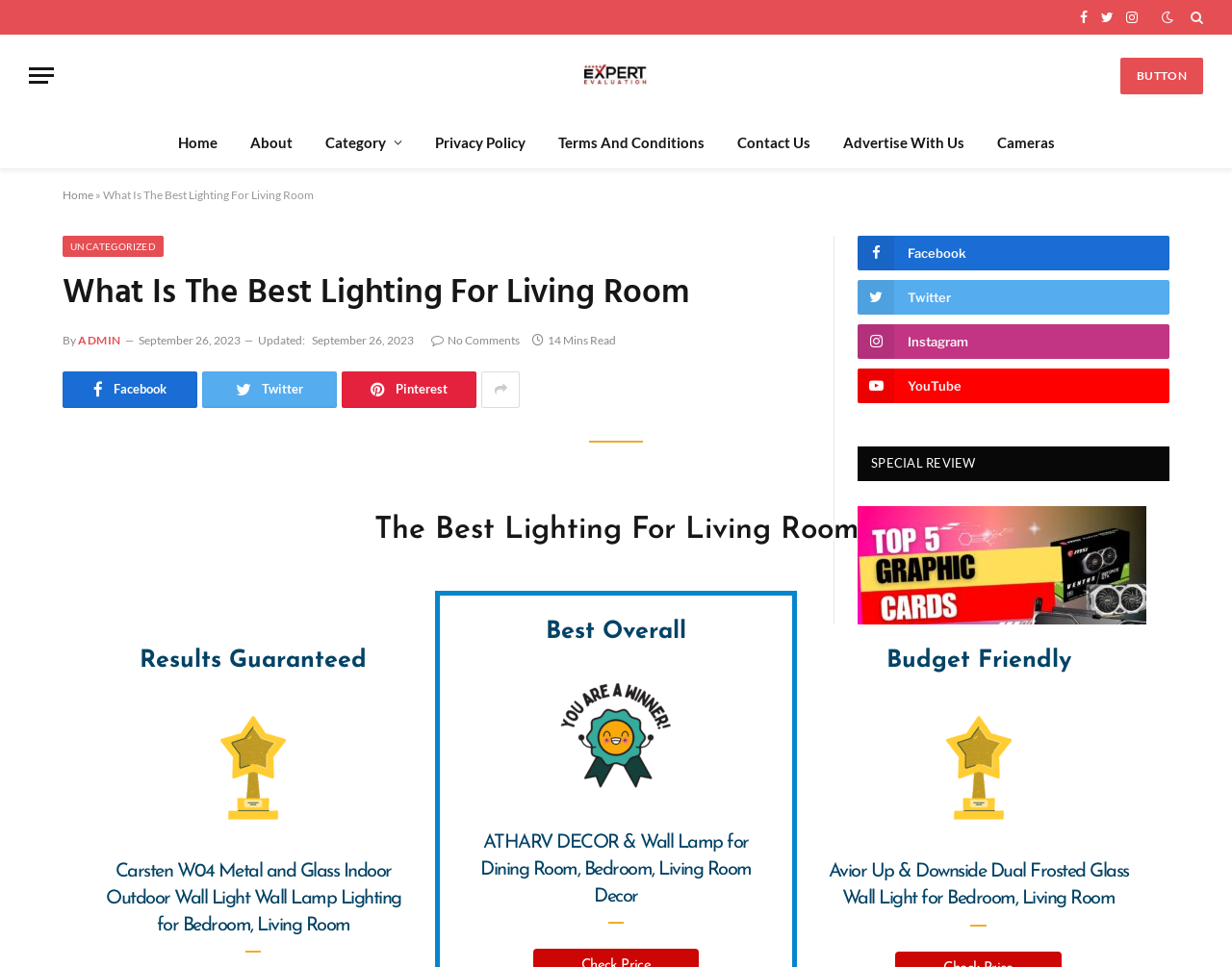Please provide the bounding box coordinates for the element that needs to be clicked to perform the instruction: "Share the article on Twitter". The coordinates must consist of four float numbers between 0 and 1, formatted as [left, top, right, bottom].

[0.164, 0.384, 0.273, 0.421]